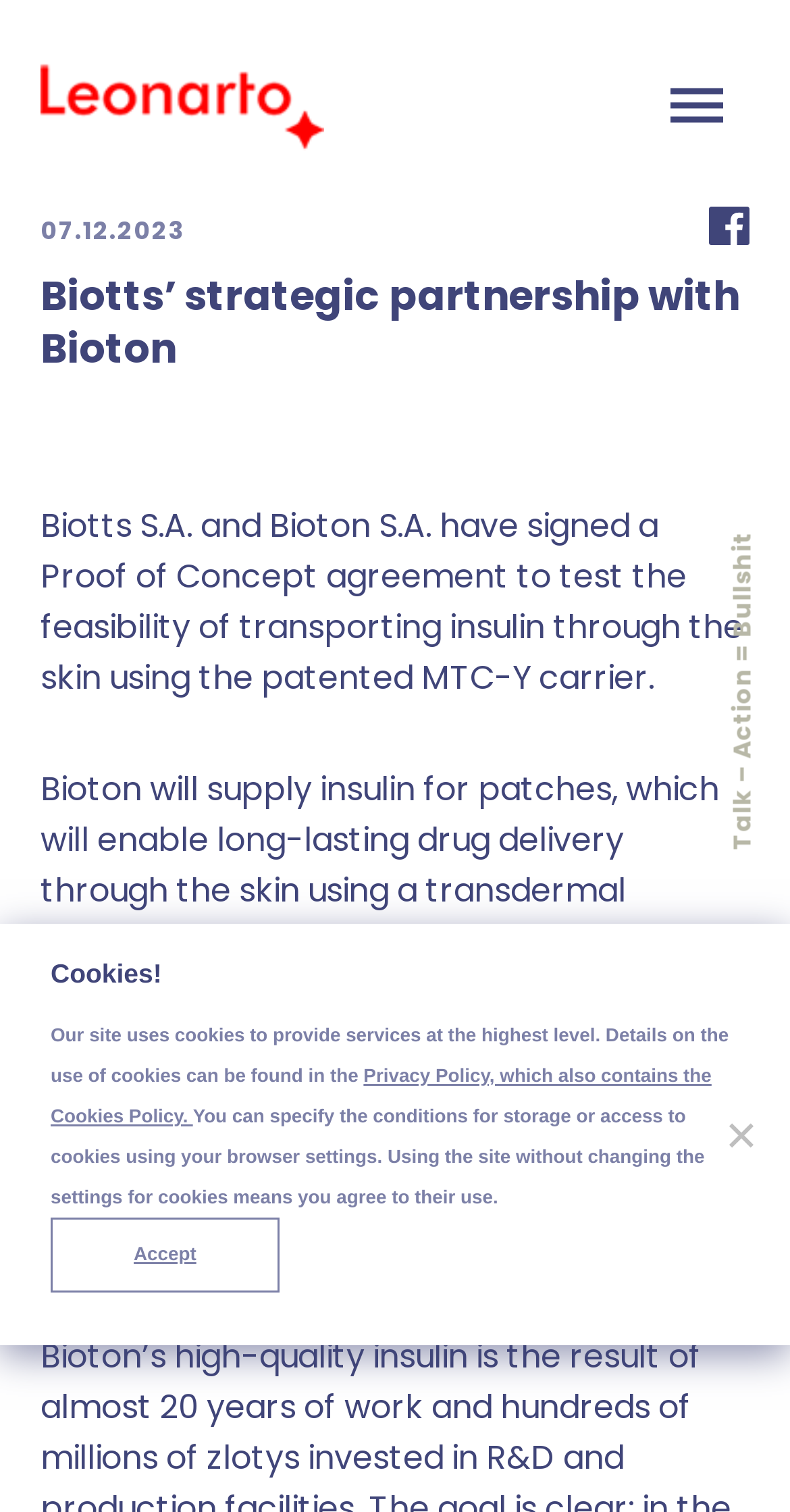Identify the bounding box of the HTML element described as: "Biotts’ strategic partnership with Bioton".

[0.051, 0.177, 0.936, 0.249]